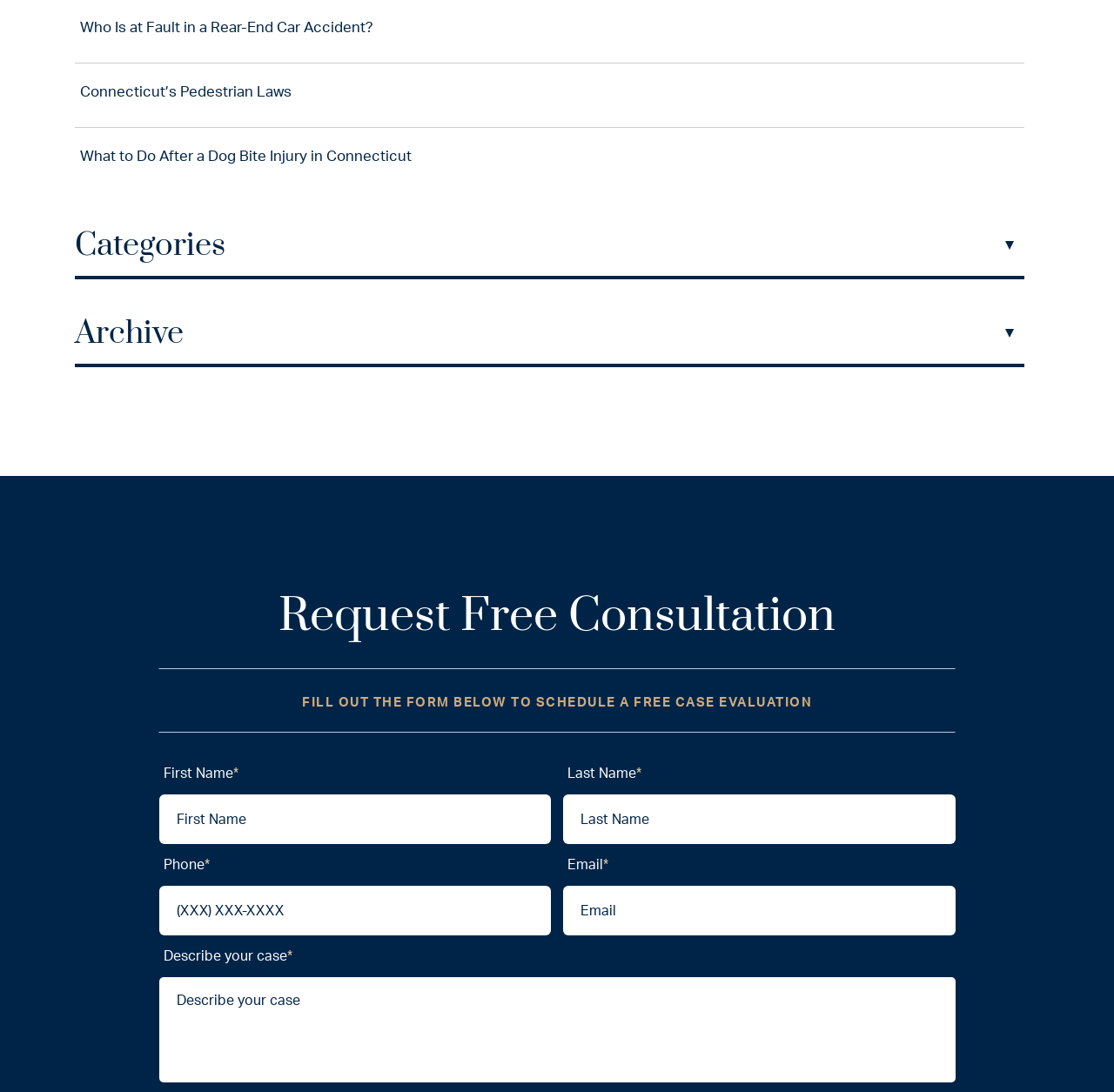Determine the bounding box coordinates of the area to click in order to meet this instruction: "Fill out the 'First Name' field".

[0.143, 0.727, 0.495, 0.773]